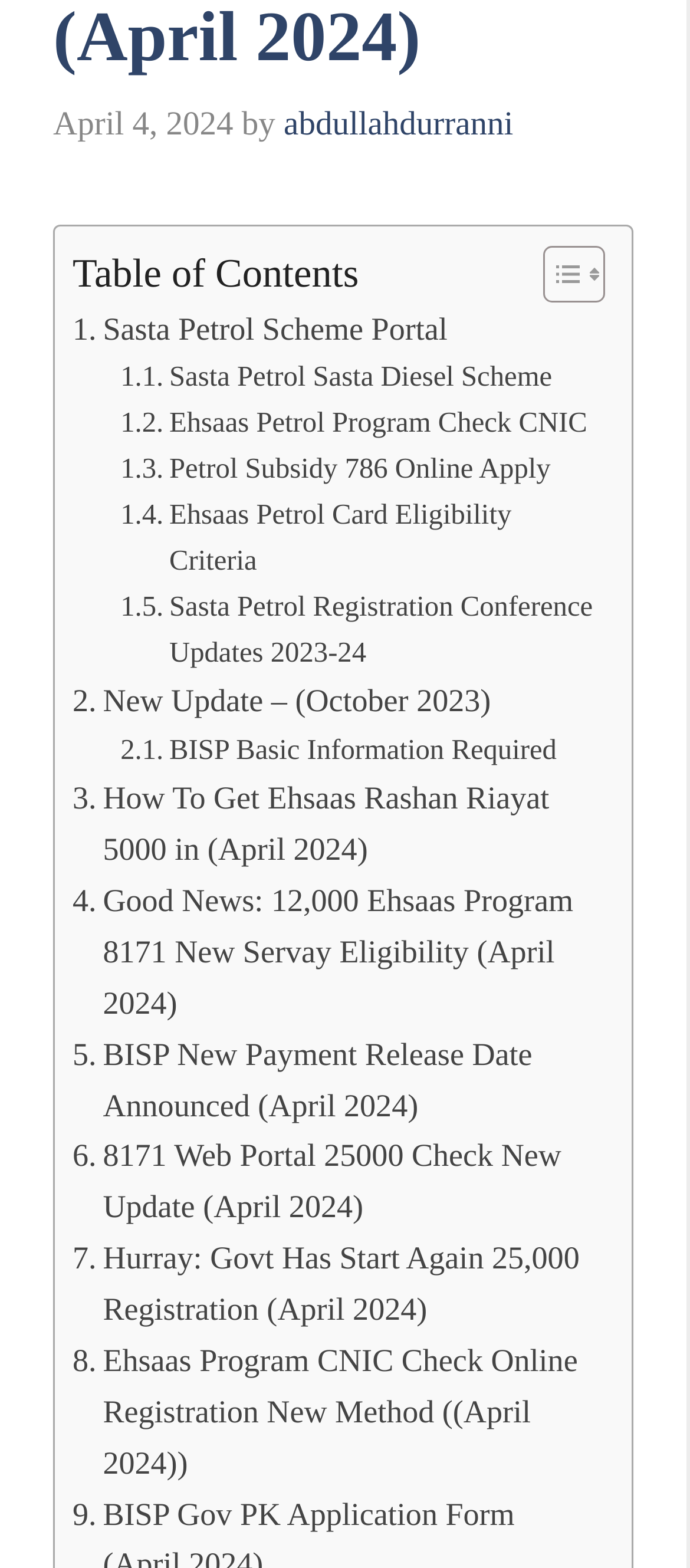Ascertain the bounding box coordinates for the UI element detailed here: "Toggle". The coordinates should be provided as [left, top, right, bottom] with each value being a float between 0 and 1.

[0.749, 0.155, 0.864, 0.194]